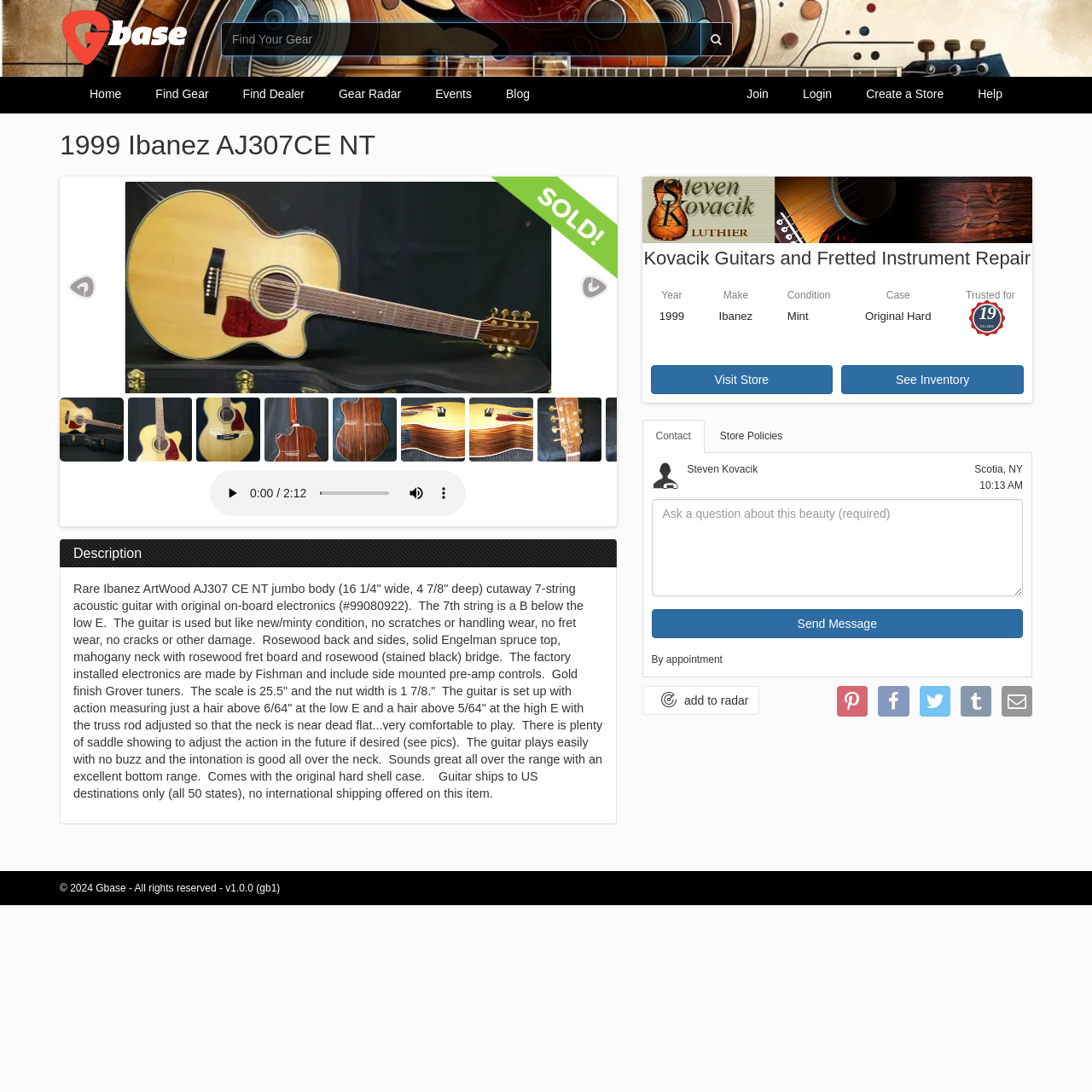Pay attention to the image highlighted by the red border, What type of electronics does the guitar have? Please give a one-word or short phrase answer.

Fishman